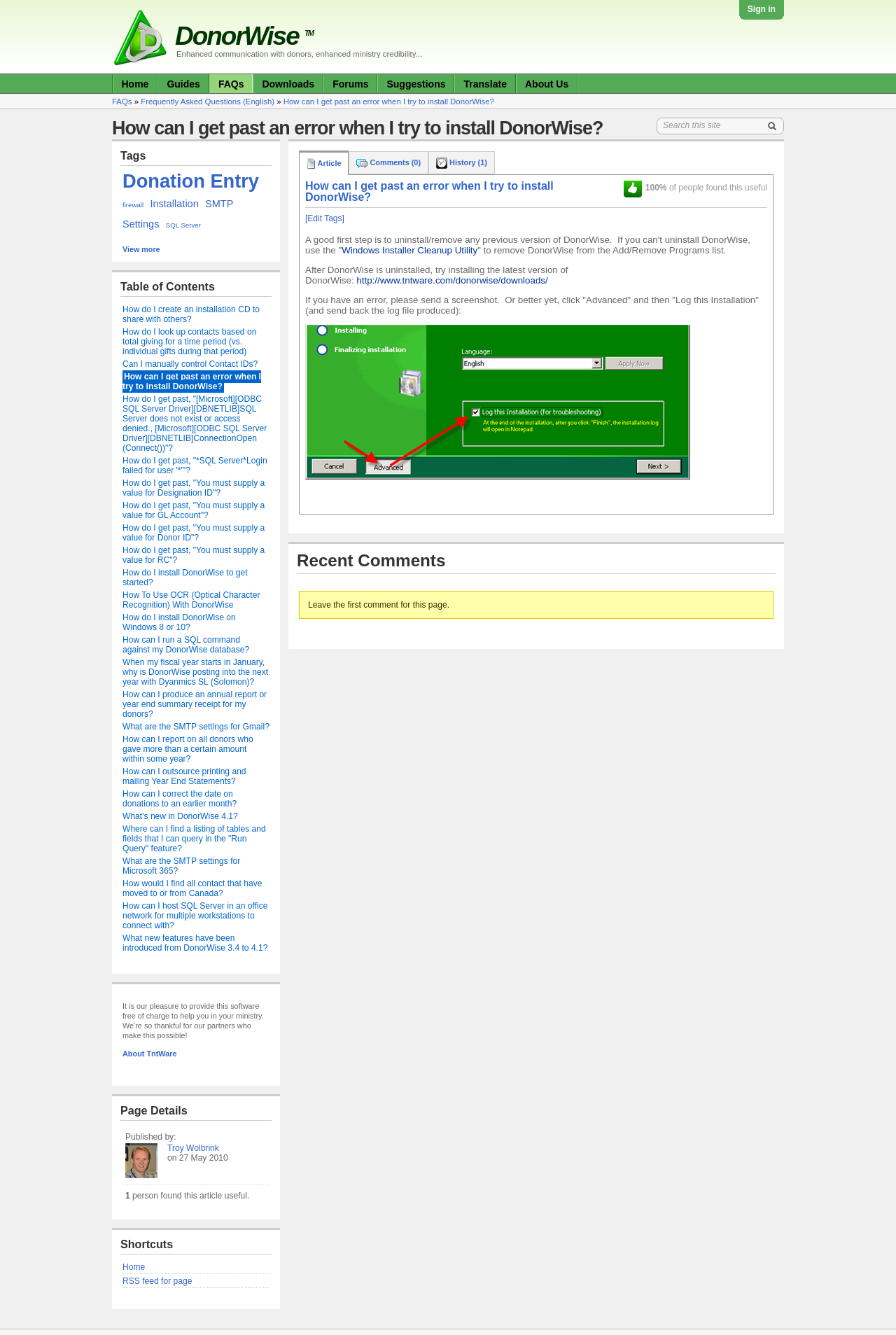What is the title of the current article?
Offer a detailed and full explanation in response to the question.

I found the title of the current article by looking at the heading element with the text 'How can I get past an error when I try to install DonorWise?' which is located at the top of the webpage.